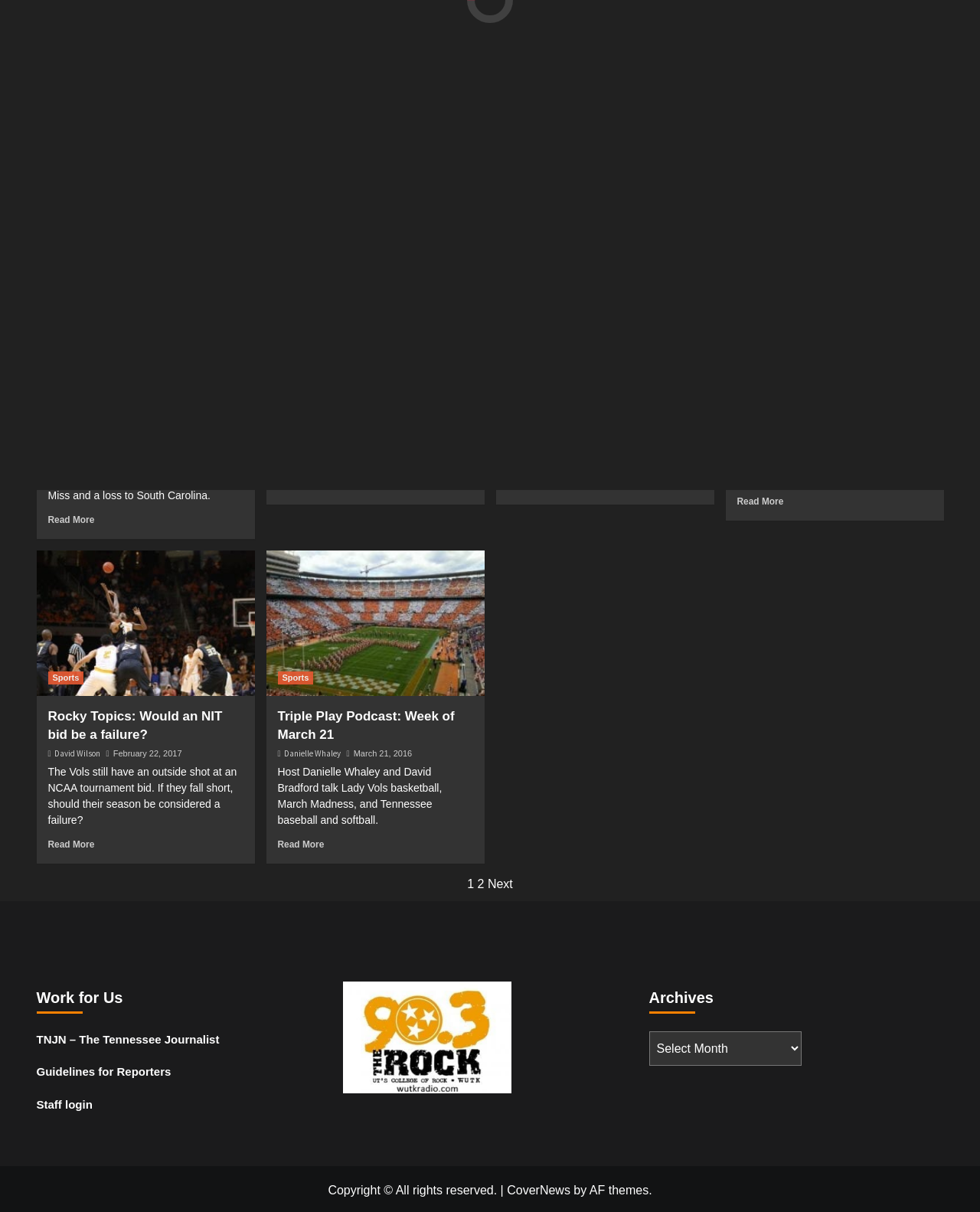Identify the bounding box for the given UI element using the description provided. Coordinates should be in the format (top-left x, top-left y, bottom-right x, bottom-right y) and must be between 0 and 1. Here is the description: Sports

[0.518, 0.271, 0.554, 0.282]